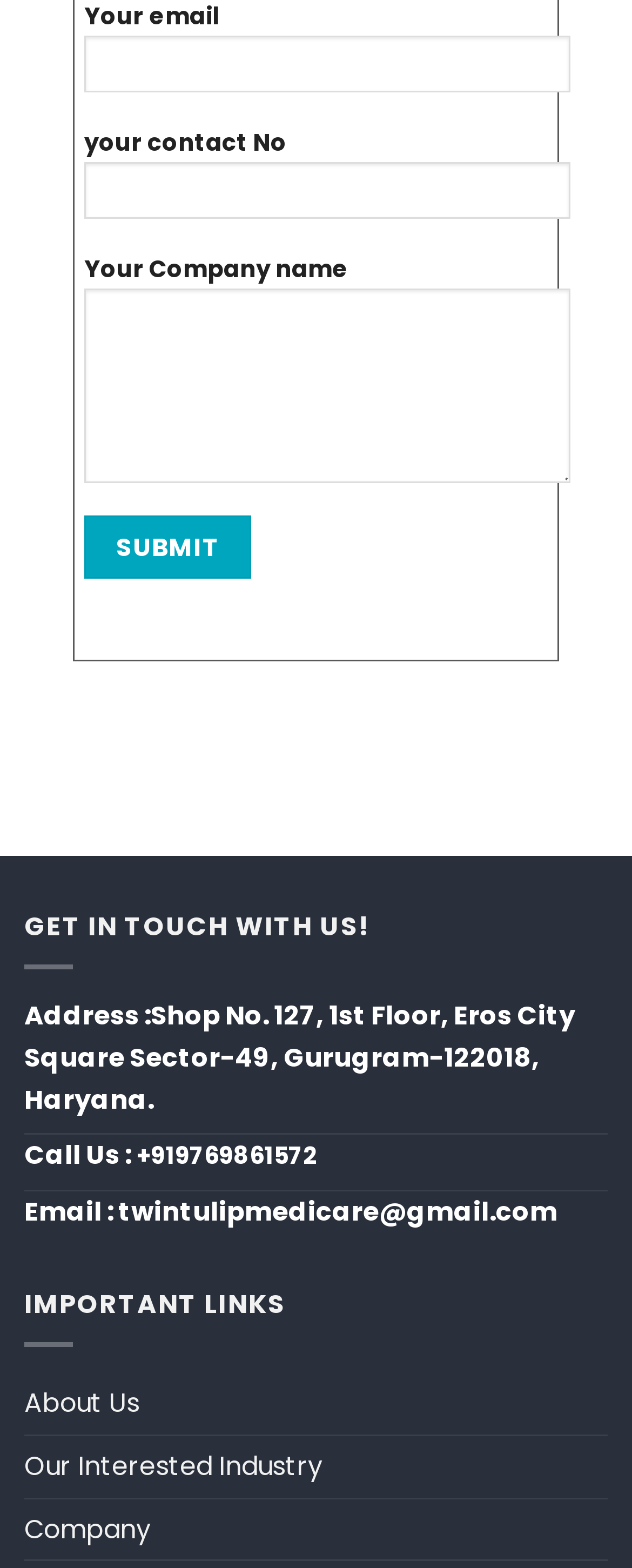From the screenshot, find the bounding box of the UI element matching this description: "Our Interested Industry". Supply the bounding box coordinates in the form [left, top, right, bottom], each a float between 0 and 1.

[0.038, 0.916, 0.51, 0.955]